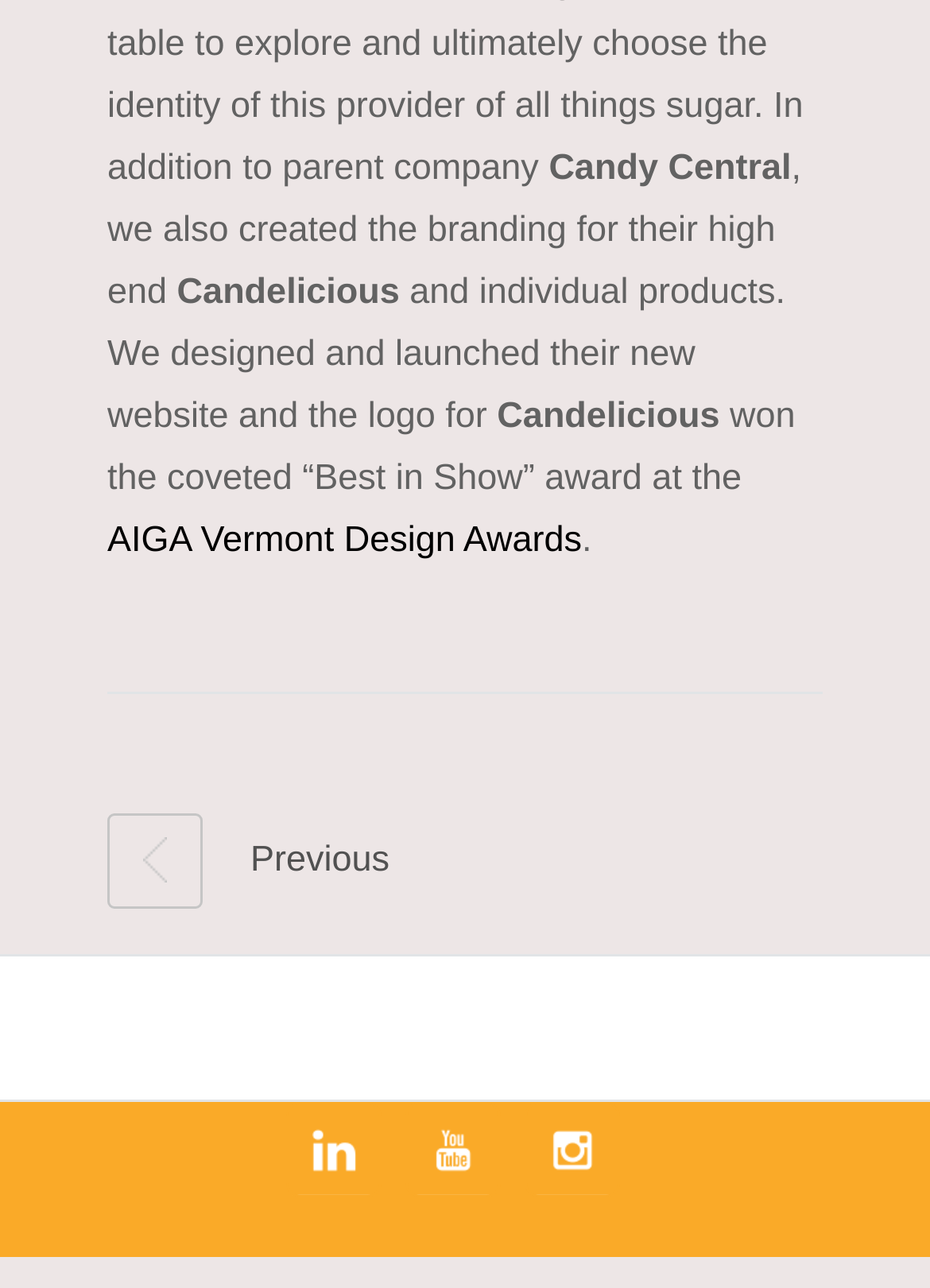Please locate the UI element described by "linkedin" and provide its bounding box coordinates.

[0.308, 0.855, 0.41, 0.929]